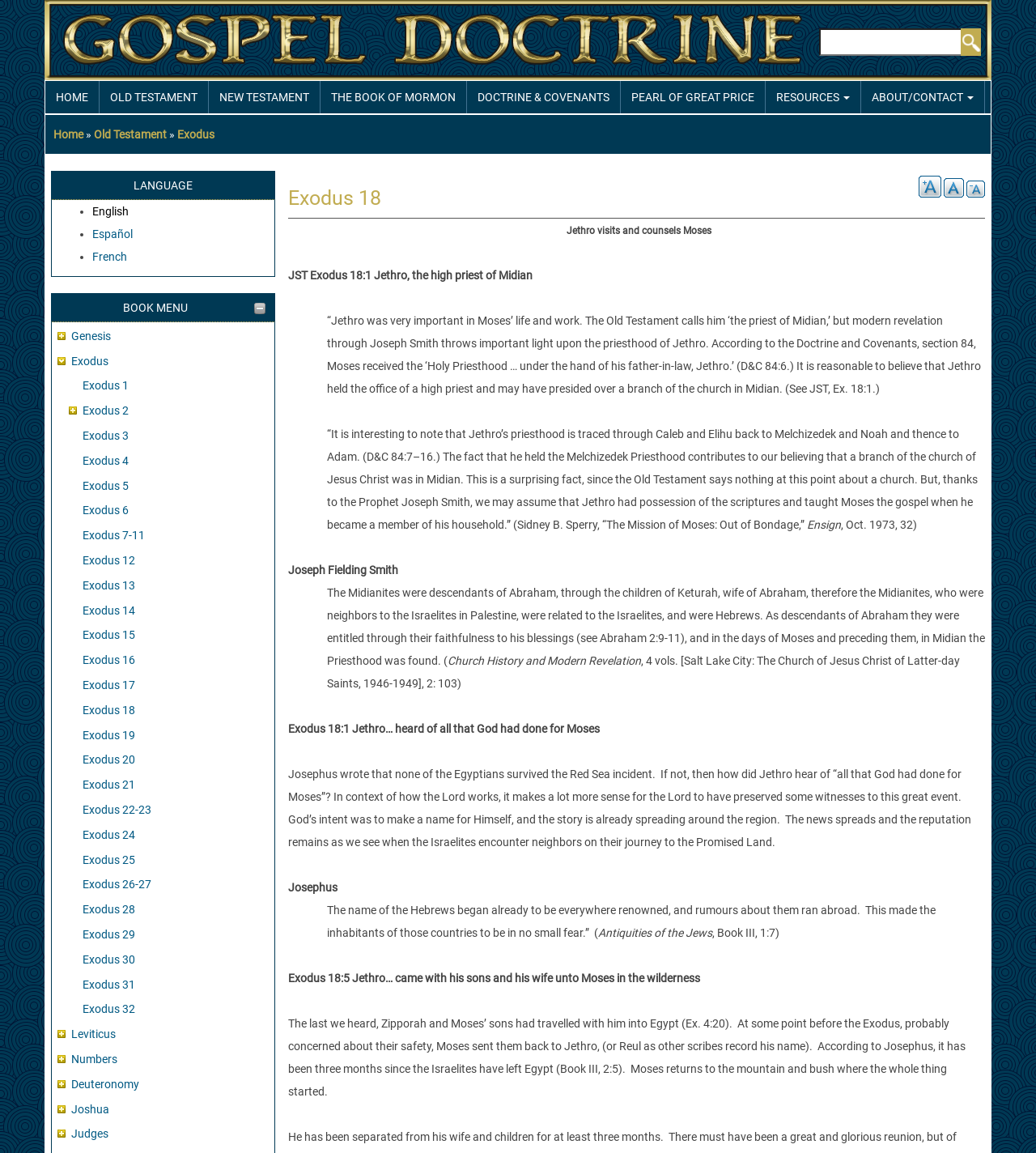Please provide the bounding box coordinates for the element that needs to be clicked to perform the instruction: "Search for a scripture". The coordinates must consist of four float numbers between 0 and 1, formatted as [left, top, right, bottom].

[0.791, 0.025, 0.947, 0.048]